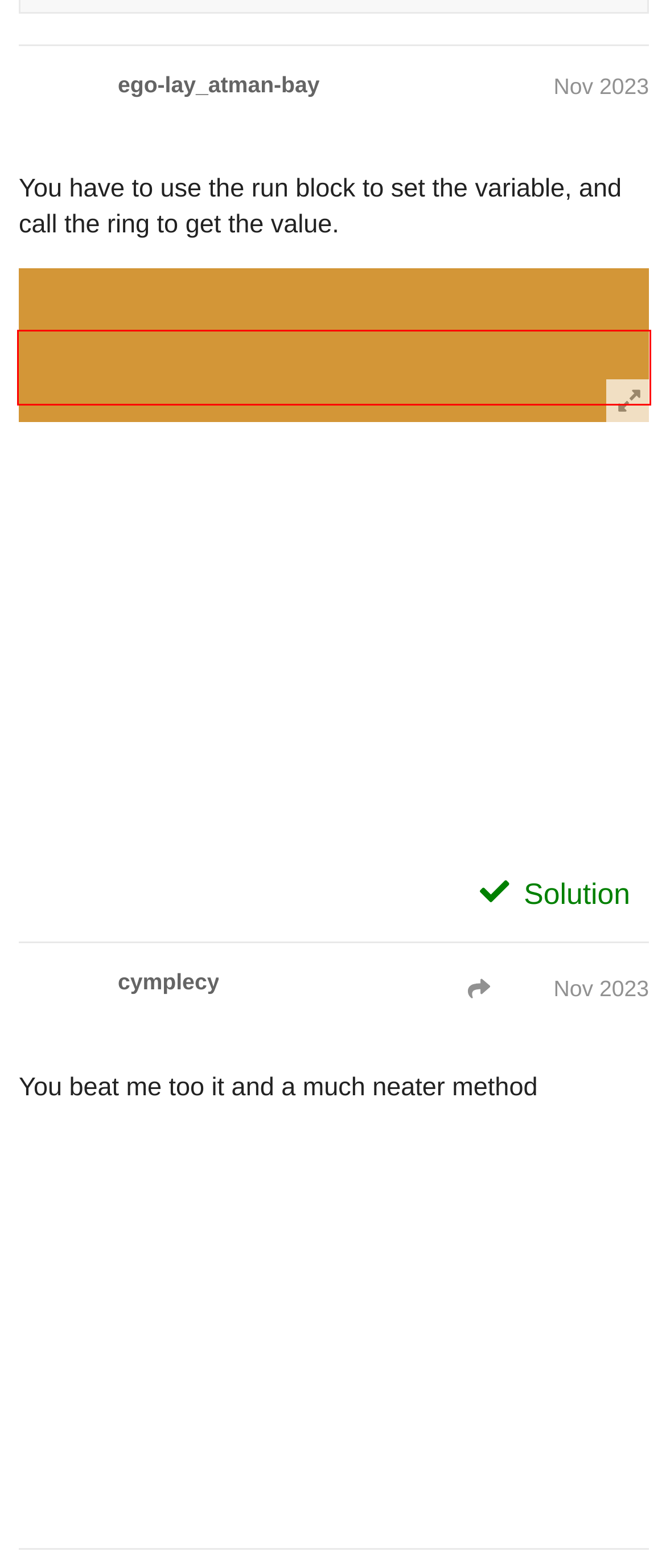Identify the red bounding box in the webpage screenshot and perform OCR to generate the text content enclosed.

Edit: that showed as the most recent post for me and I didn’t bother to check the dates. Sorry abt that